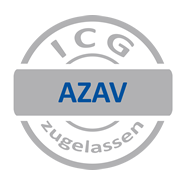Give a detailed account of the visual content in the image.

The image showcases a certification emblem signifying that BlechWunder's training courses are AZAV-certified. The emblem features a circular design with a gray border and the acronym "AZAV" prominently displayed in blue within a silver band. Below this, the term "ICG zugelassen" (ICG approved) is inscribed, indicating the organization's authorization status. This certification underscores BlechWunder's commitment to quality training in the field of spot repair, reinforcing its credibility as an approved training provider. Such certification often implies that participants may benefit from cost absorption by job centers, employment agencies, and pension insurance.